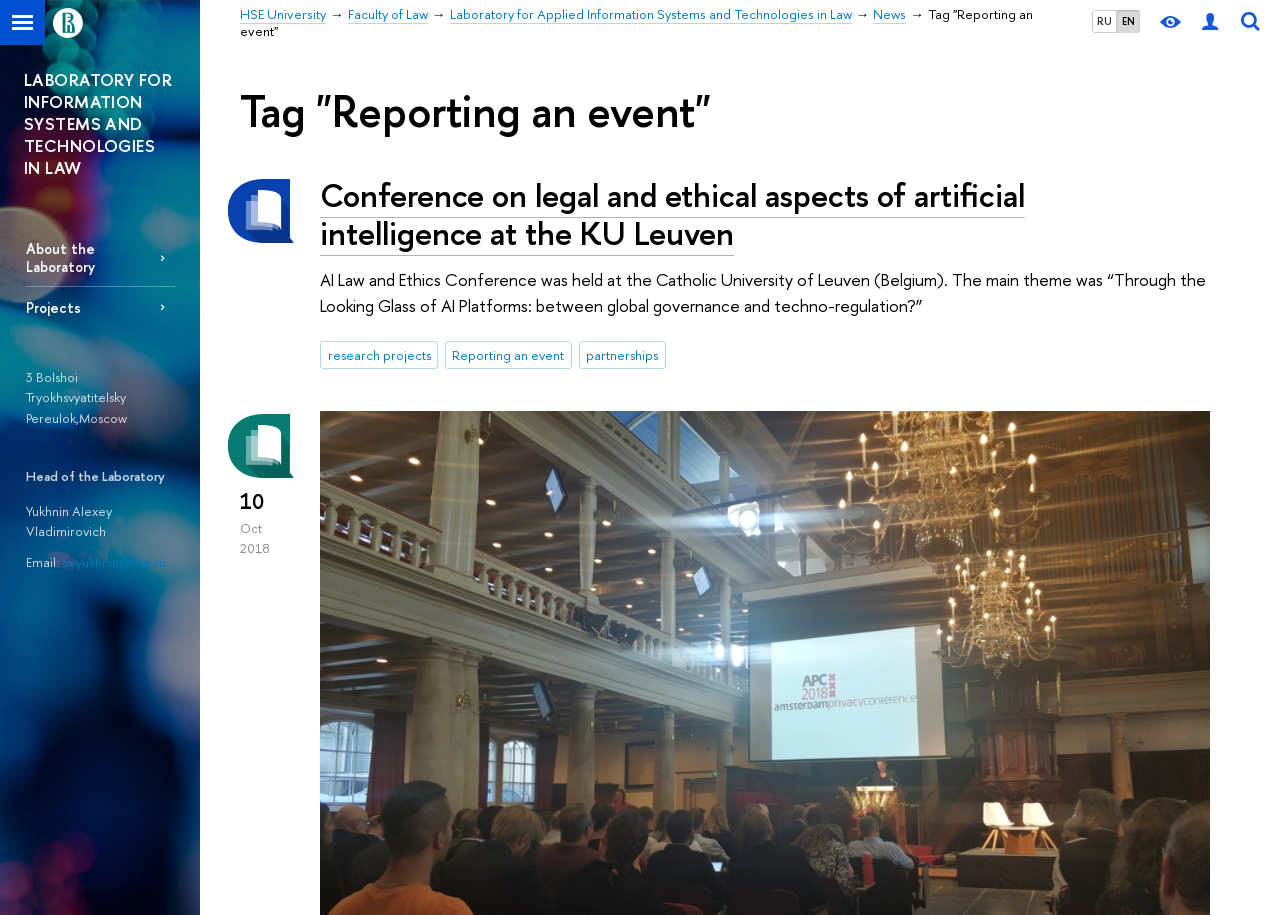Answer the following in one word or a short phrase: 
What language options are available on this webpage?

RU, EN